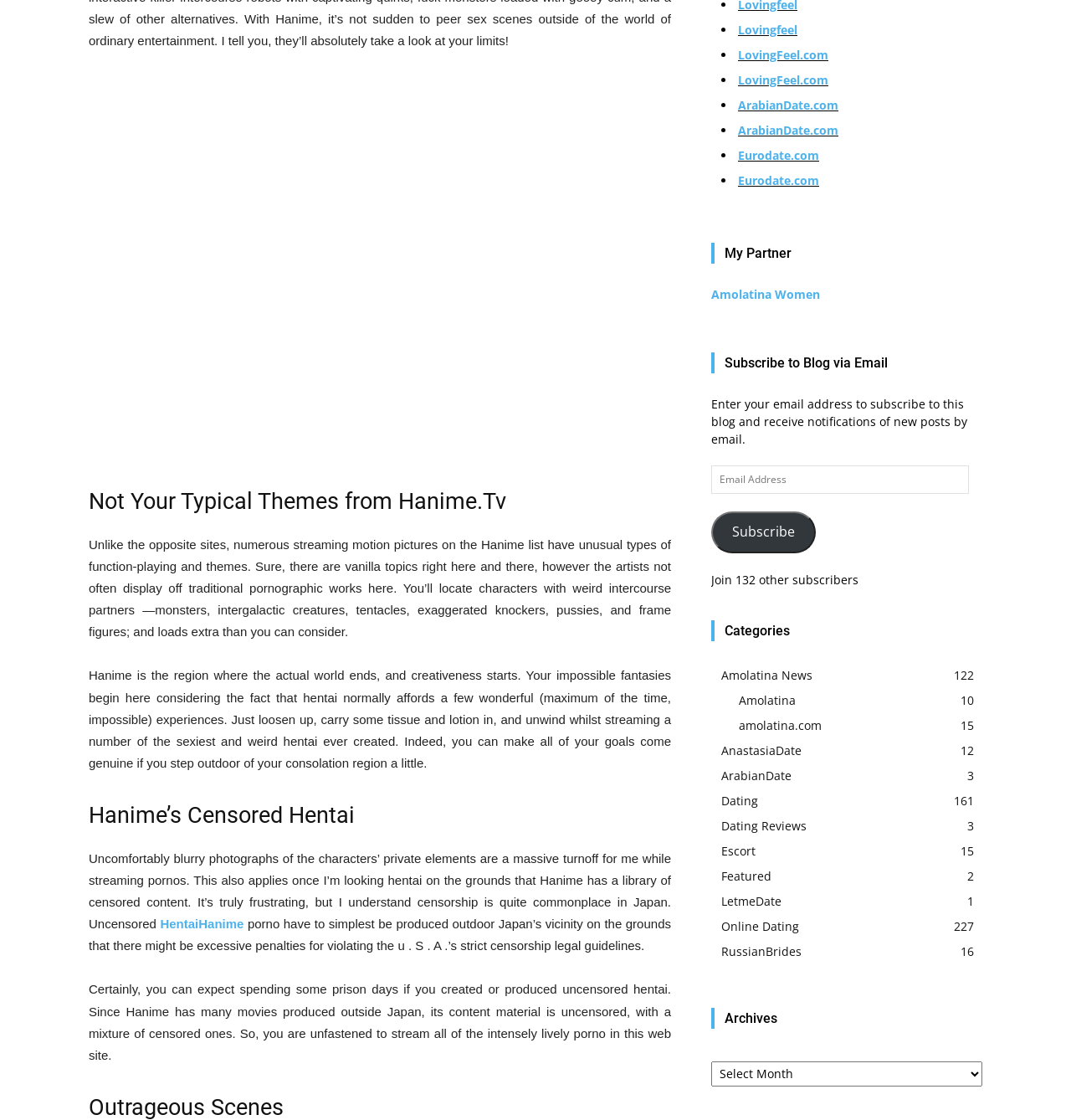Locate the bounding box coordinates of the element that needs to be clicked to carry out the instruction: "Explore 'Categories'". The coordinates should be given as four float numbers ranging from 0 to 1, i.e., [left, top, right, bottom].

[0.664, 0.554, 0.917, 0.572]